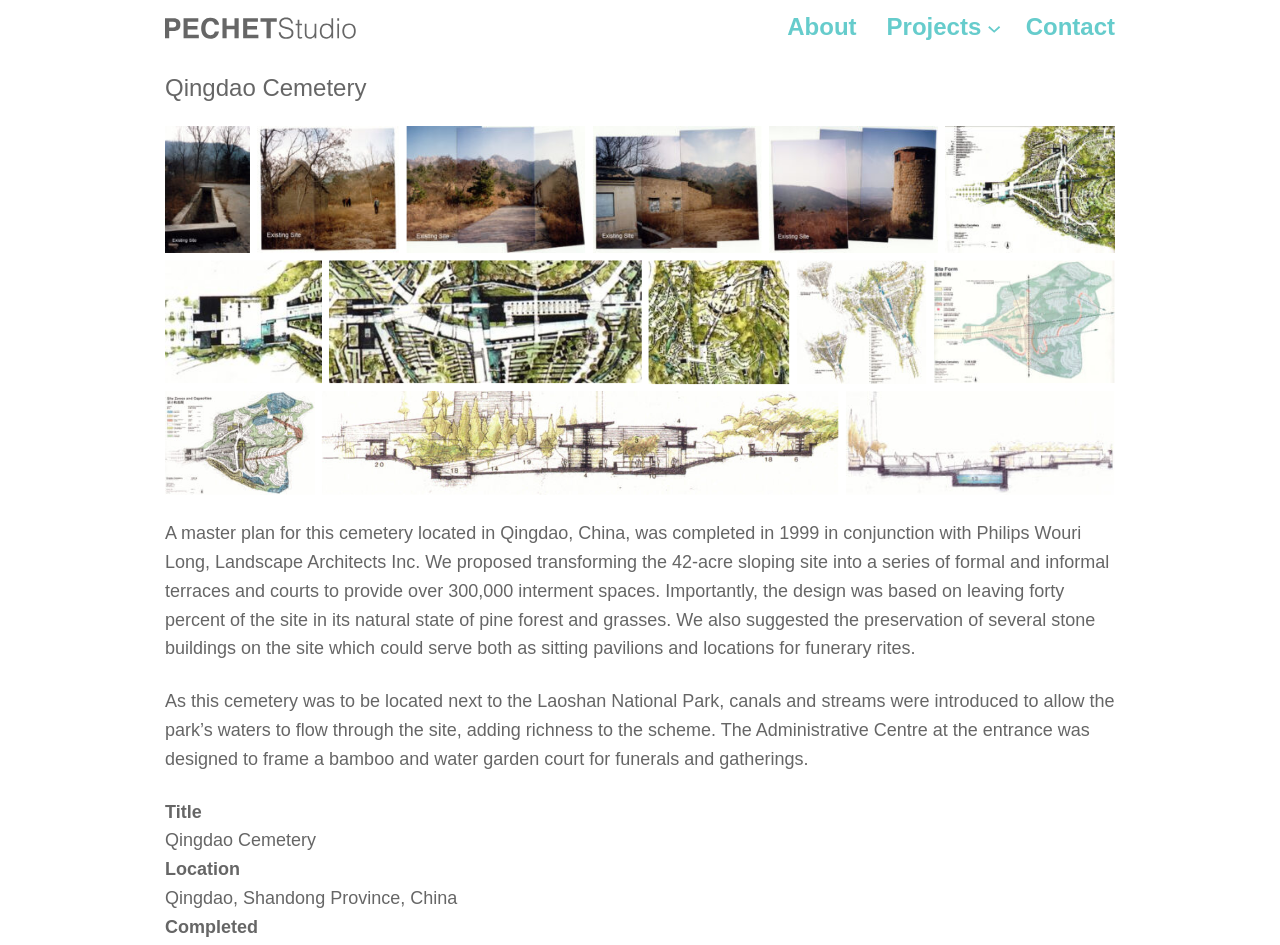How many figures are on the webpage? Refer to the image and provide a one-word or short phrase answer.

16